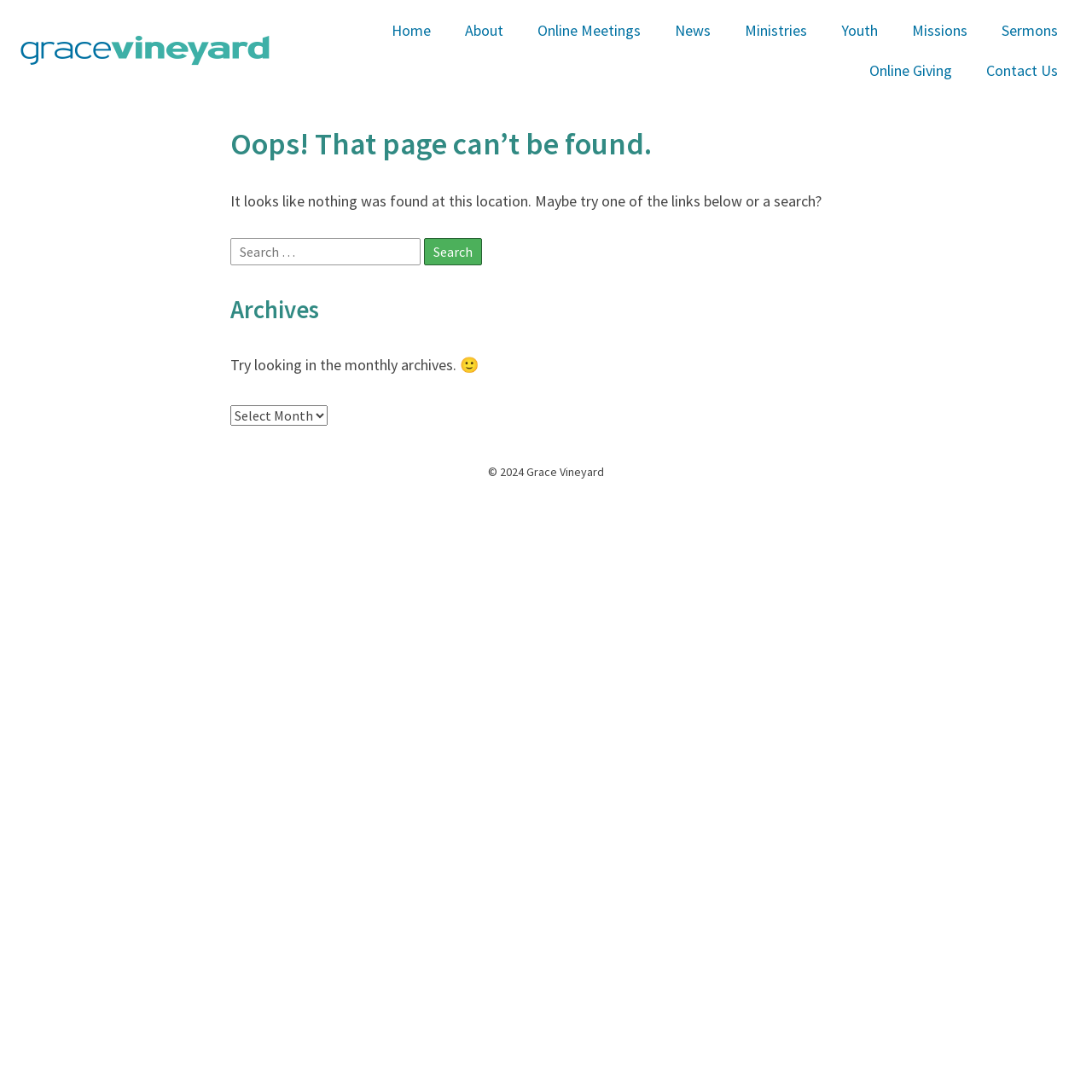Please provide a one-word or phrase answer to the question: 
What is the purpose of the 'Archives' section?

To find old content